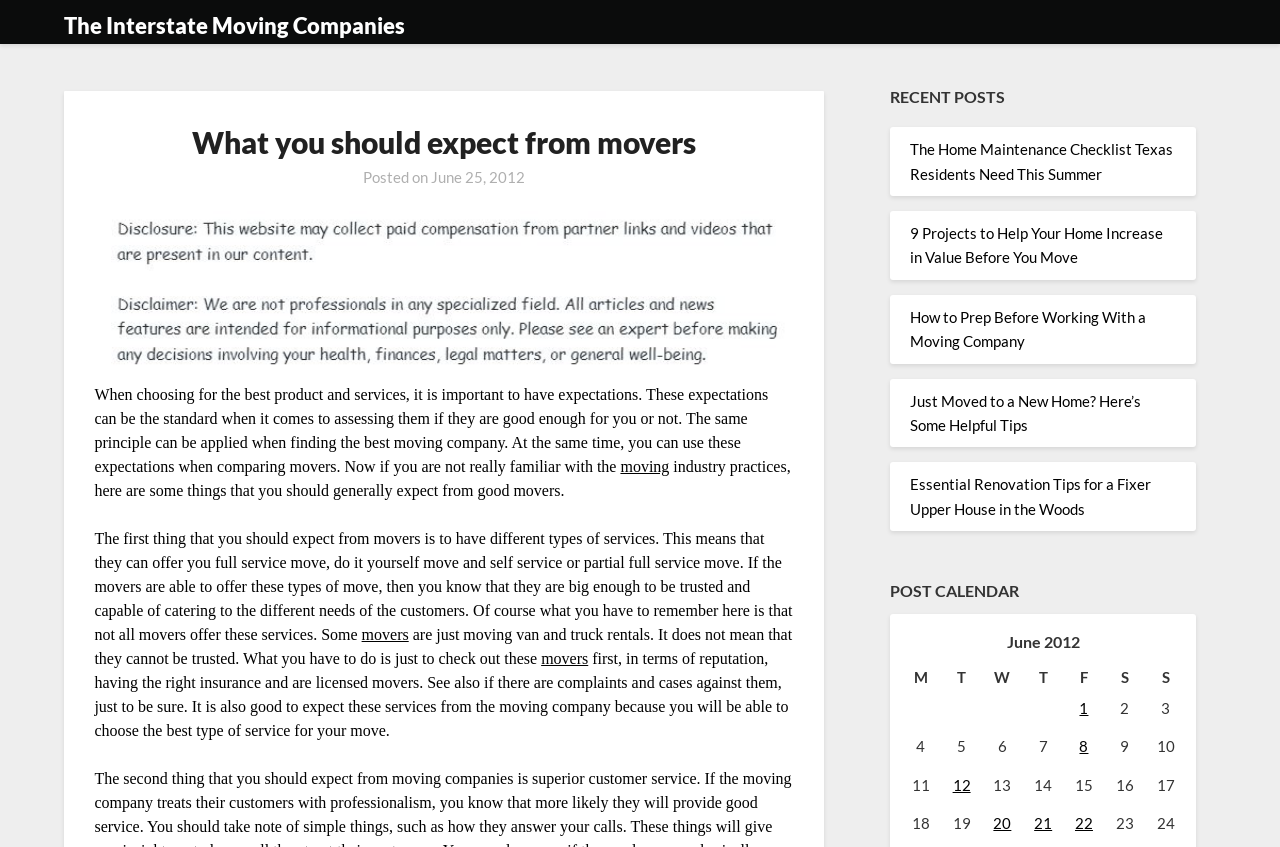Look at the image and answer the question in detail:
What is the title of the section below the main article?

The section below the main article is titled 'RECENT POSTS' and lists several recent posts with links to them.